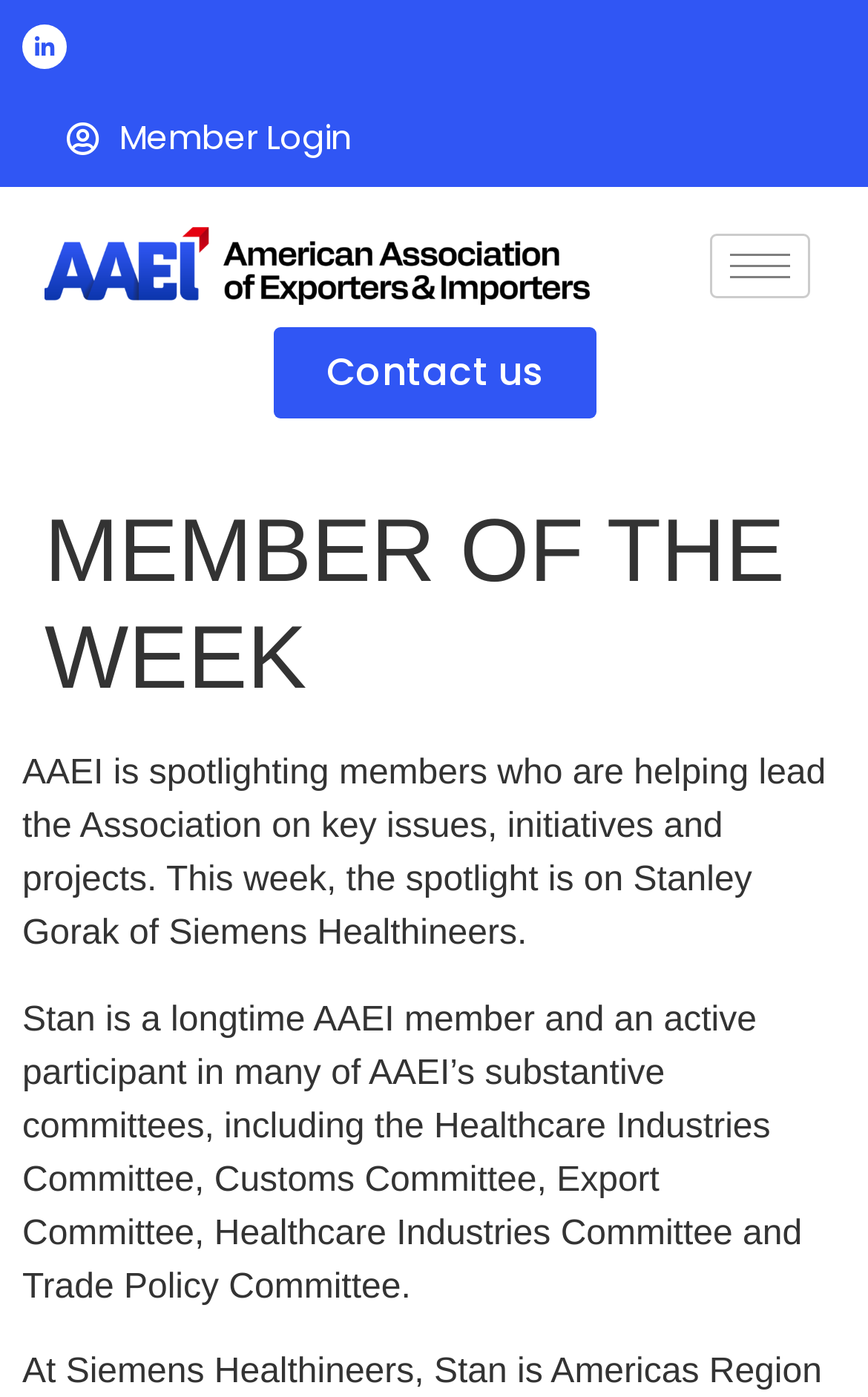Please provide the bounding box coordinate of the region that matches the element description: Member Login. Coordinates should be in the format (top-left x, top-left y, bottom-right x, bottom-right y) and all values should be between 0 and 1.

[0.077, 0.081, 0.404, 0.117]